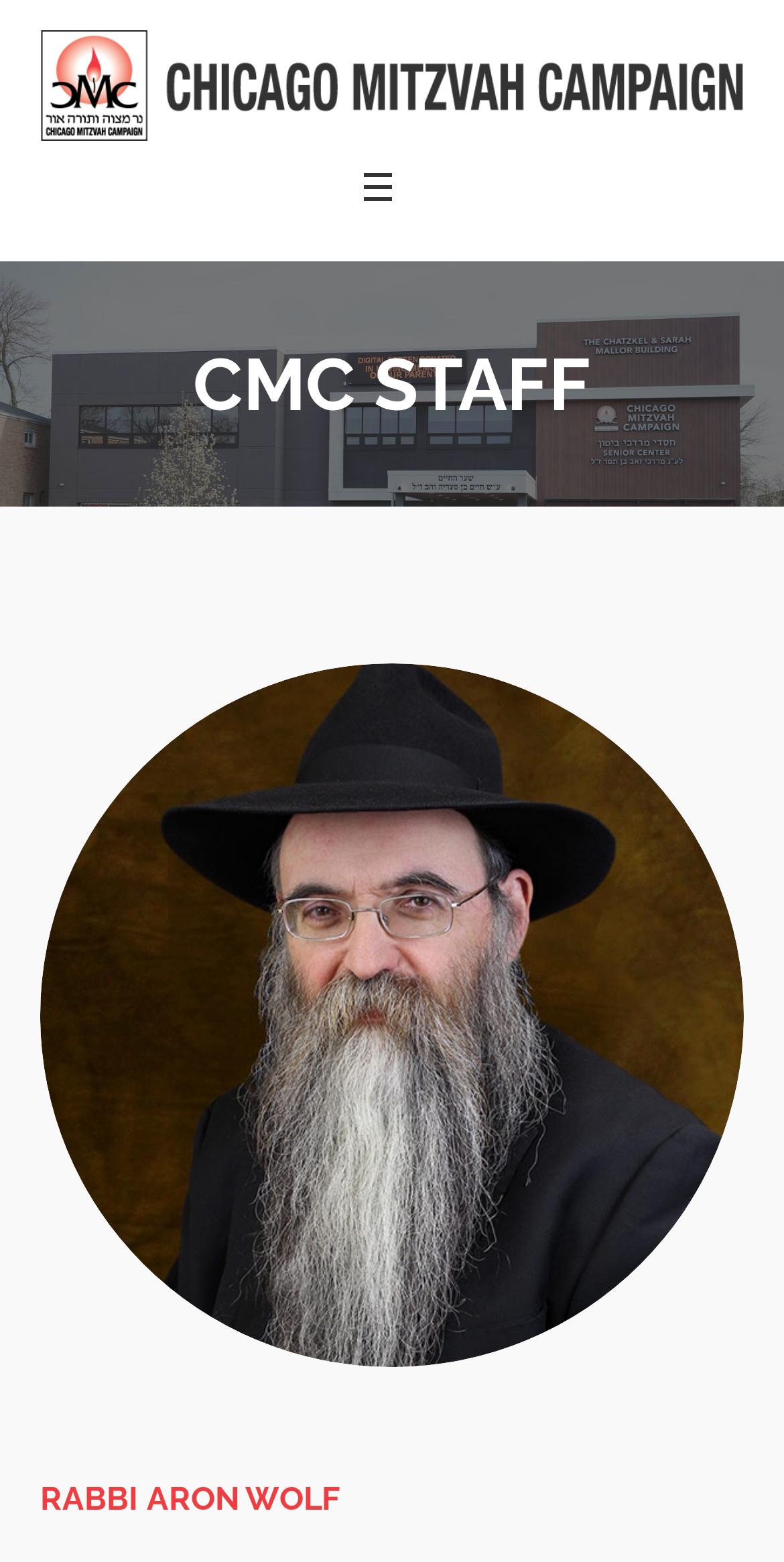What is the name of the staff member mentioned?
Utilize the information in the image to give a detailed answer to the question.

The name of the staff member mentioned can be found in the heading at the bottom of the page, which says 'RABBI ARON WOLF'. This heading is likely a title or a name of a staff member, indicating that Rabbi Aron Wolf is a part of the organization.